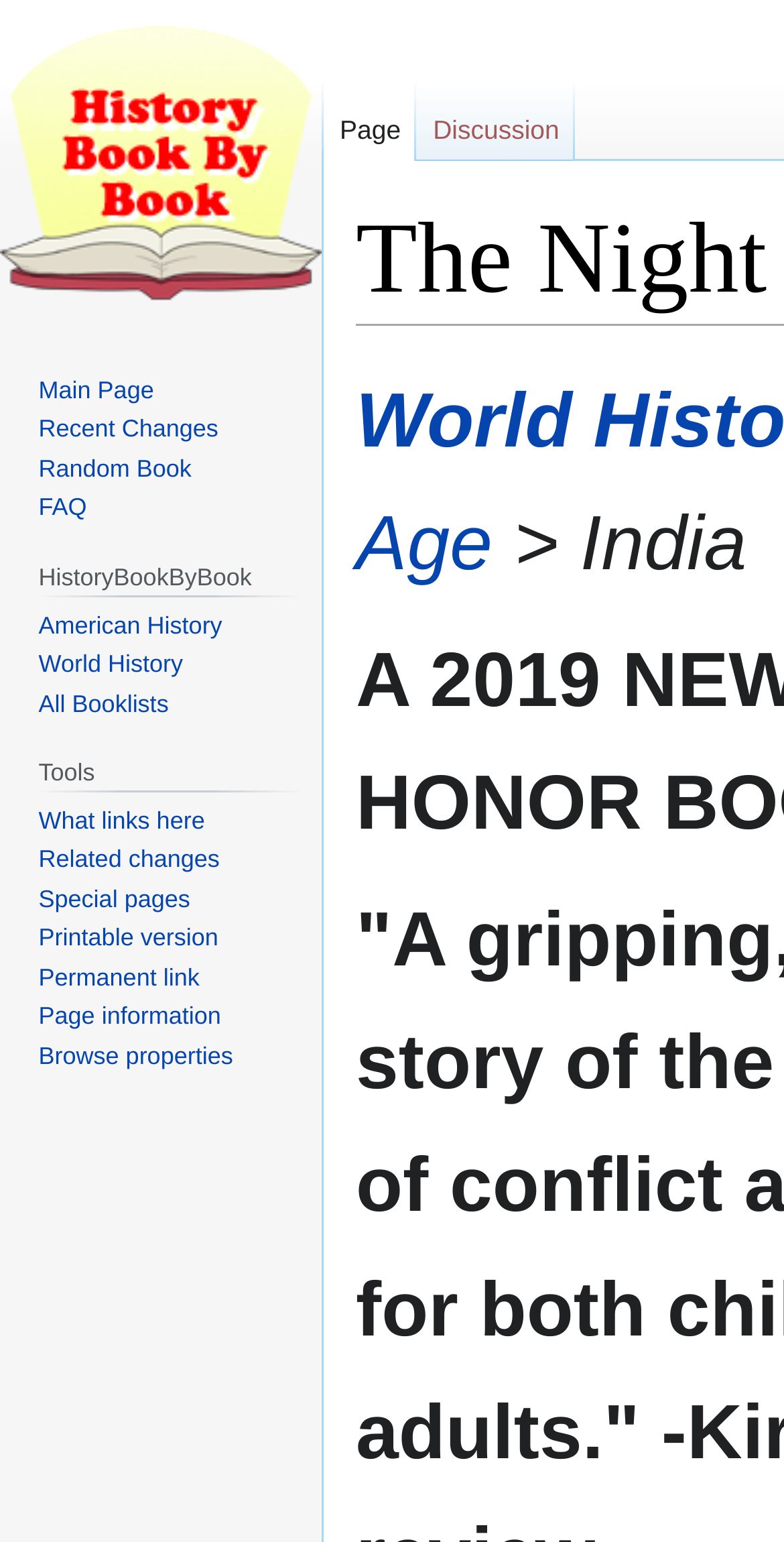Identify the bounding box coordinates for the element that needs to be clicked to fulfill this instruction: "Go to page information". Provide the coordinates in the format of four float numbers between 0 and 1: [left, top, right, bottom].

[0.049, 0.65, 0.282, 0.668]